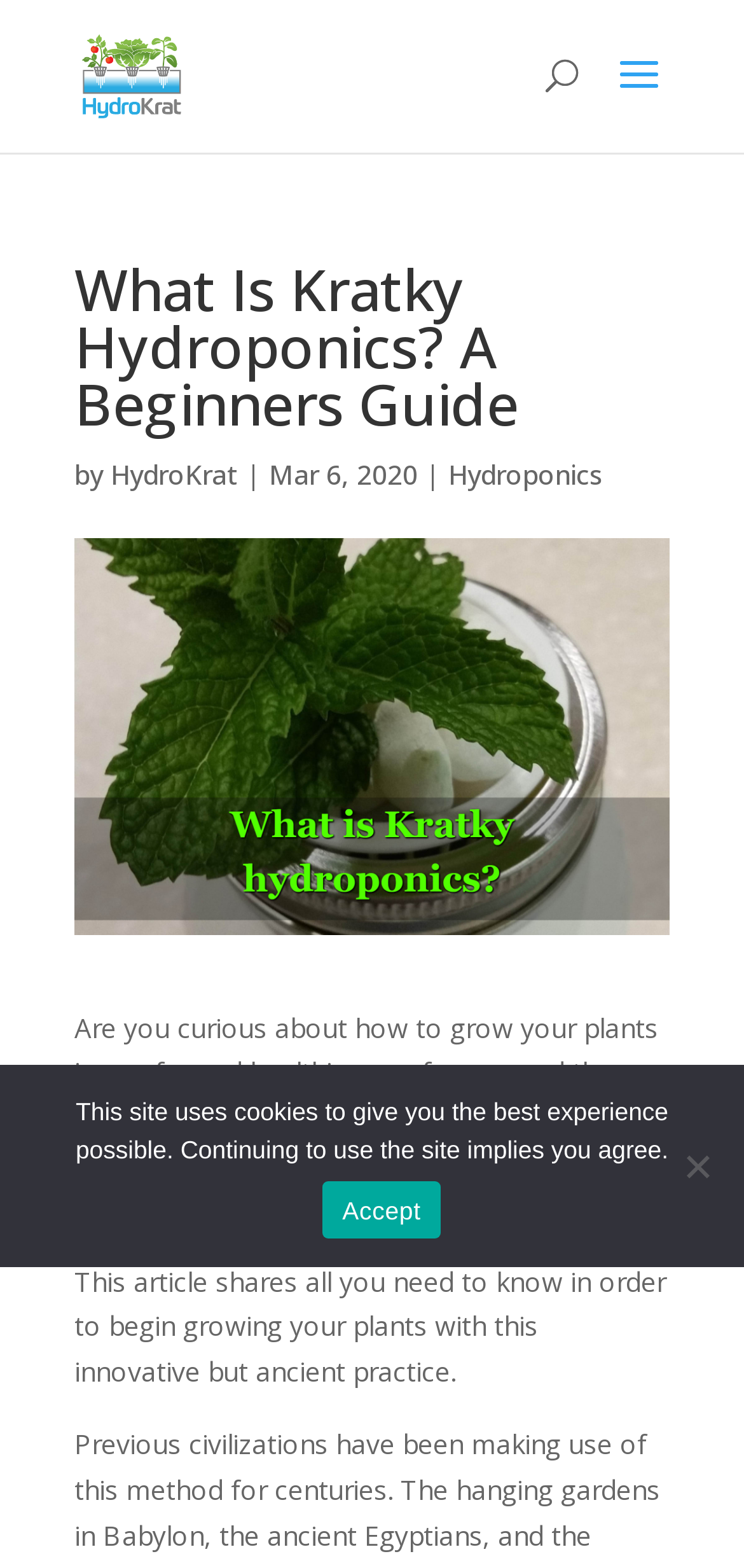What is the name of the website?
Carefully analyze the image and provide a detailed answer to the question.

I determined the answer by looking at the top-left corner of the webpage, where I found a link with the text 'HydroKrat Hydroponics' and an image with the same name, indicating that it is the website's logo and name.